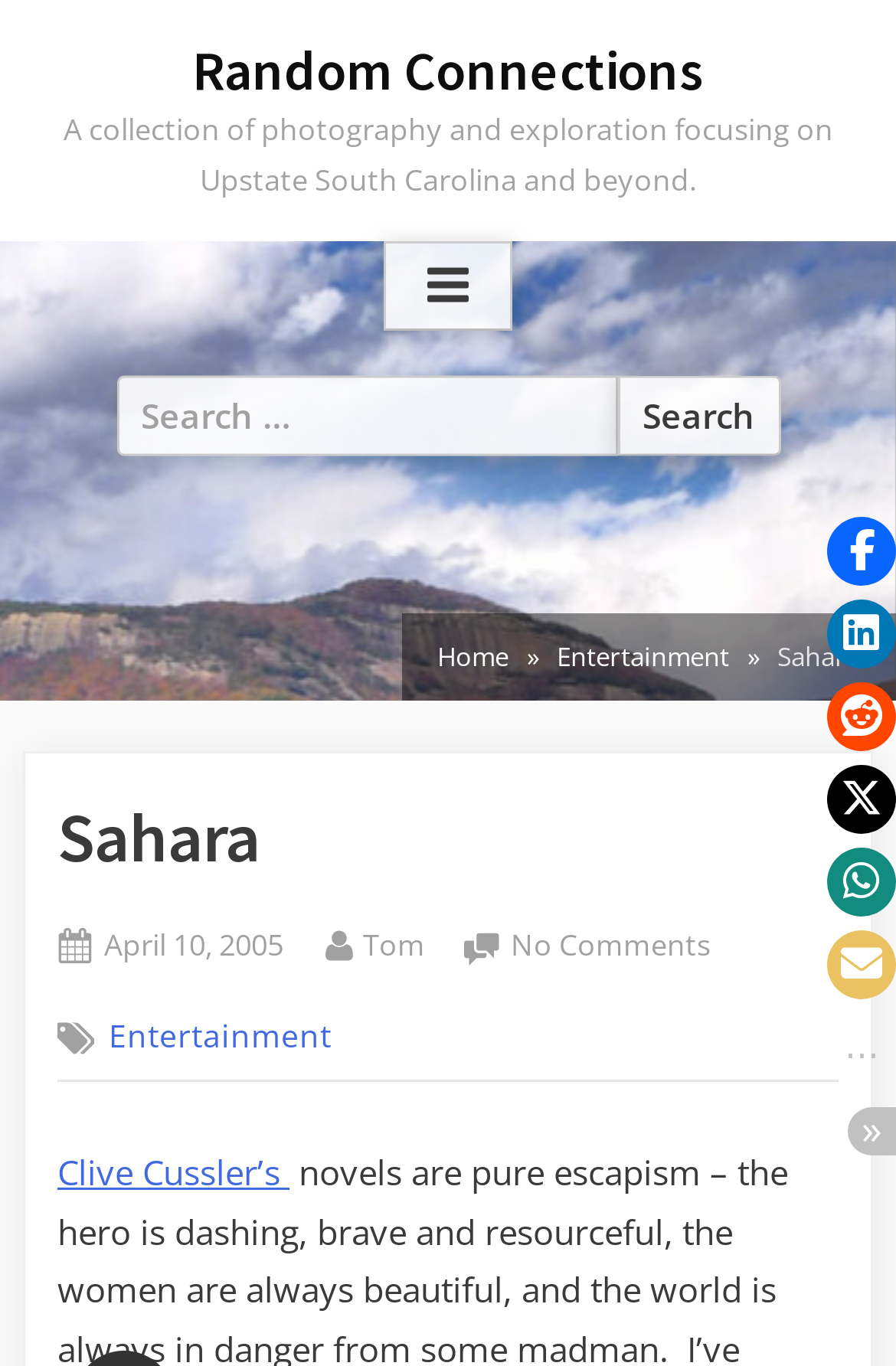Please identify the bounding box coordinates of the element's region that I should click in order to complete the following instruction: "Share on Facebook". The bounding box coordinates consist of four float numbers between 0 and 1, i.e., [left, top, right, bottom].

[0.923, 0.379, 1.0, 0.429]